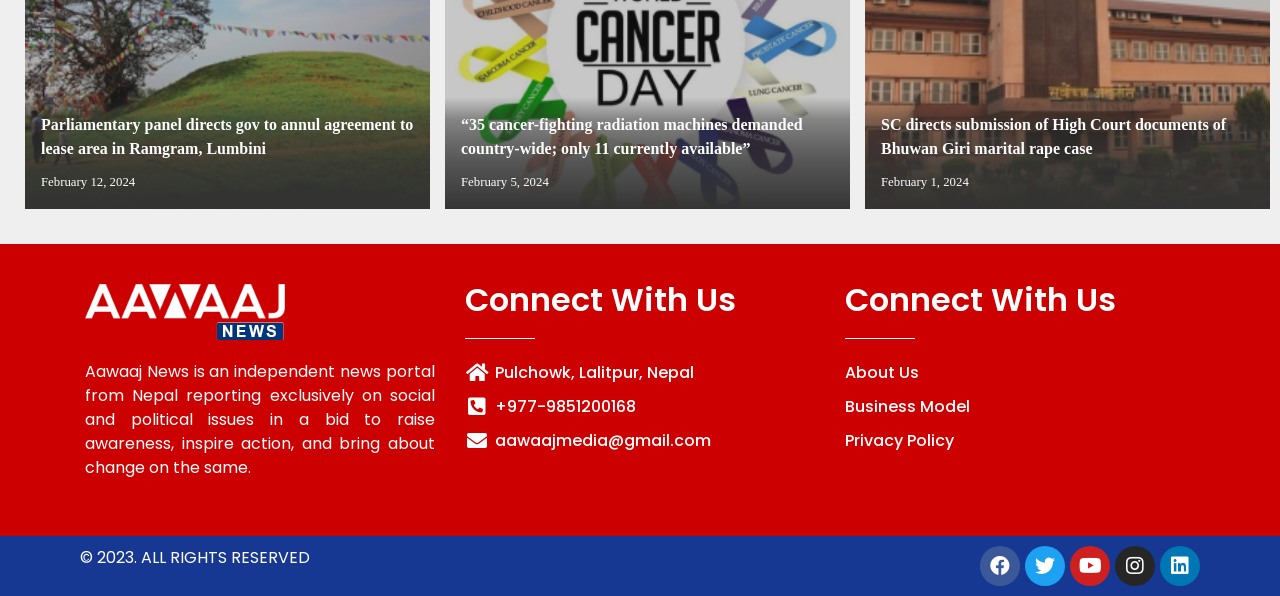What is the purpose of Aawaaj News?
Please provide a detailed and thorough answer to the question.

I found the purpose of Aawaaj News by looking at the StaticText element with the text 'Aawaaj News is an independent news portal from Nepal reporting exclusively on social and political issues in a bid to raise awareness, inspire action, and bring about change on the same.' which is located at the coordinates [0.066, 0.604, 0.34, 0.803]. This text is likely to be the purpose of the news portal.